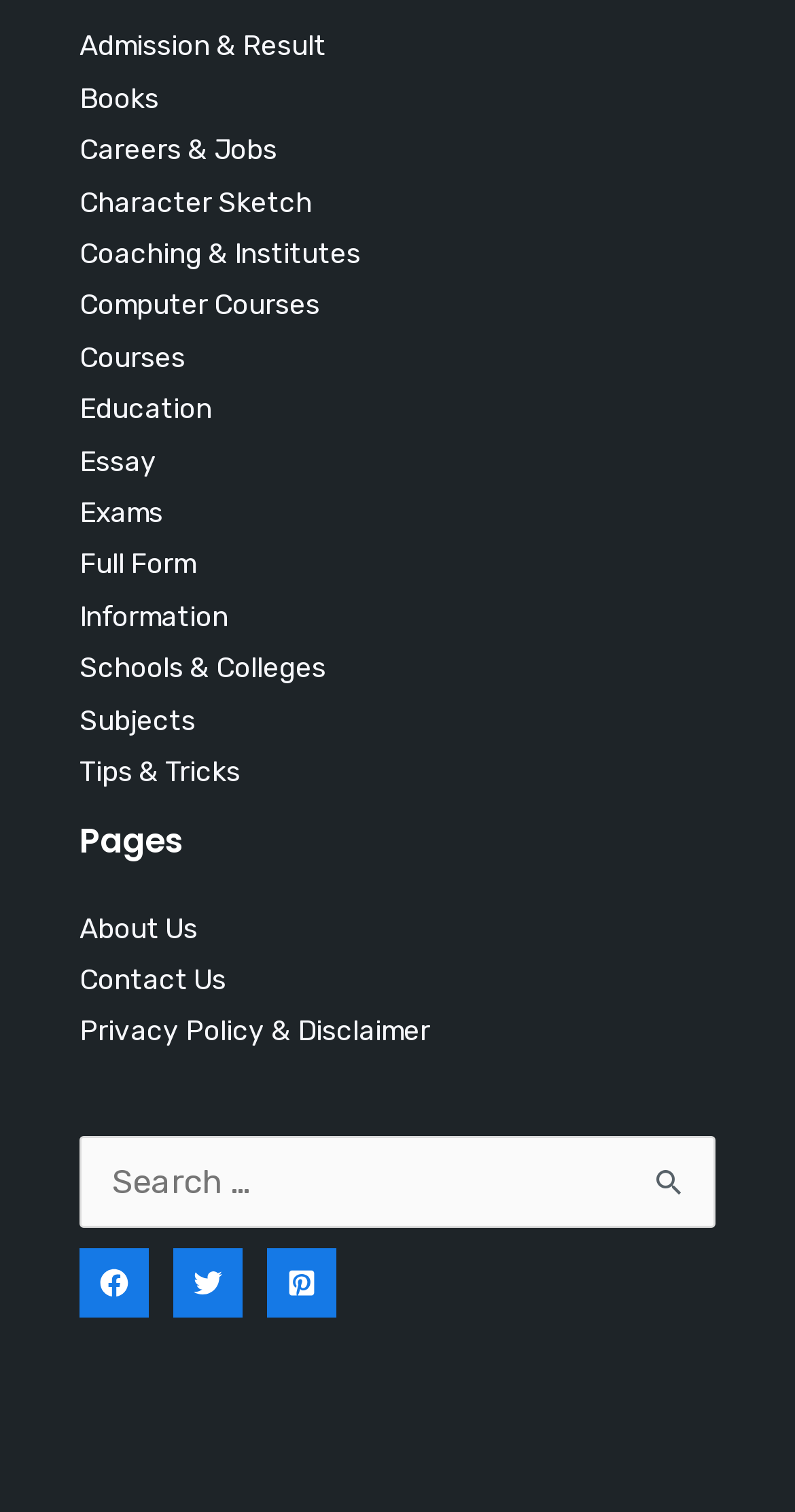Look at the image and give a detailed response to the following question: What is the last link in the 'Pages' navigation menu?

The 'Pages' navigation menu contains several links, and the last one is labeled 'Privacy Policy & Disclaimer', which suggests that it is the last link in the menu.